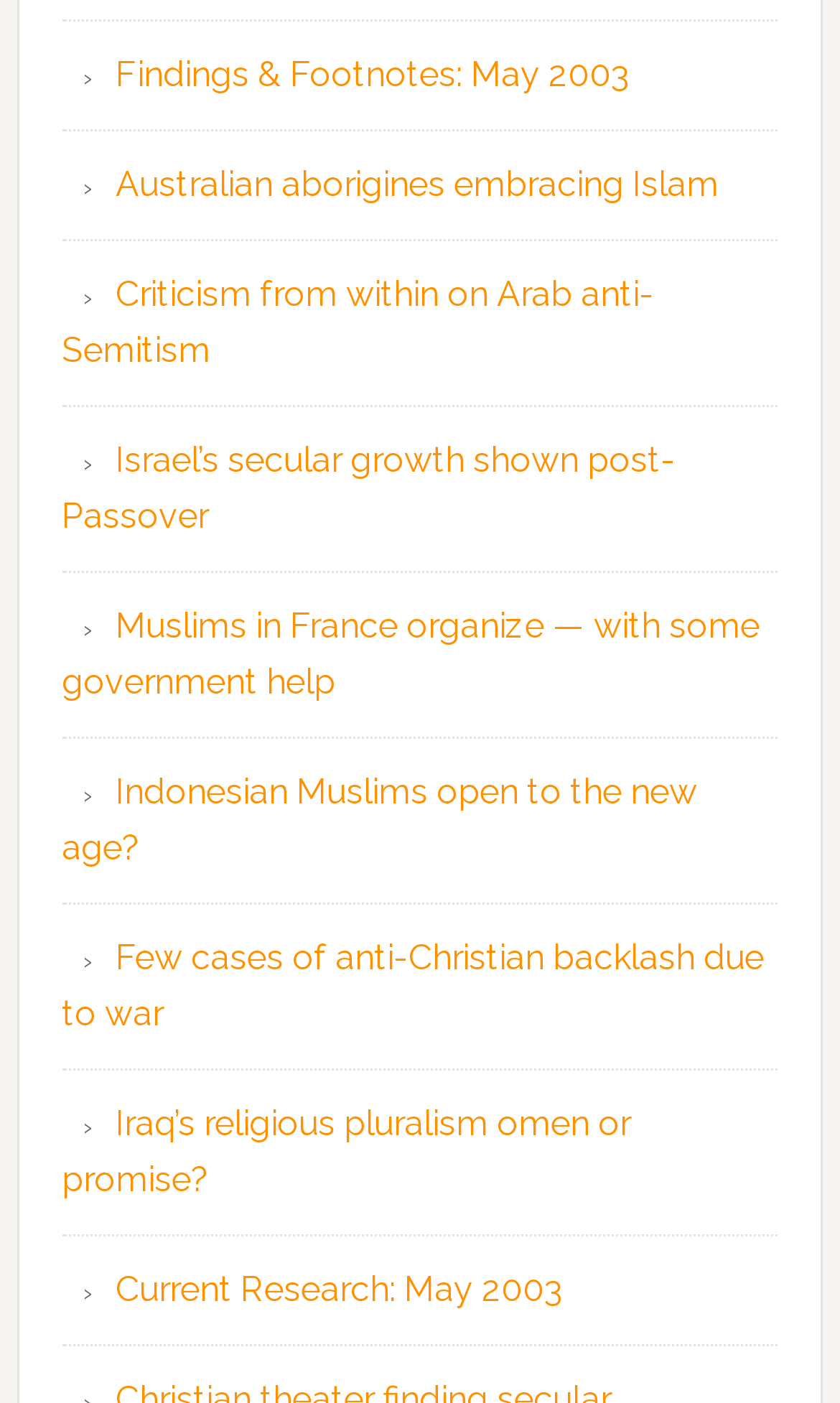What is the topic of the last link? Analyze the screenshot and reply with just one word or a short phrase.

Current Research